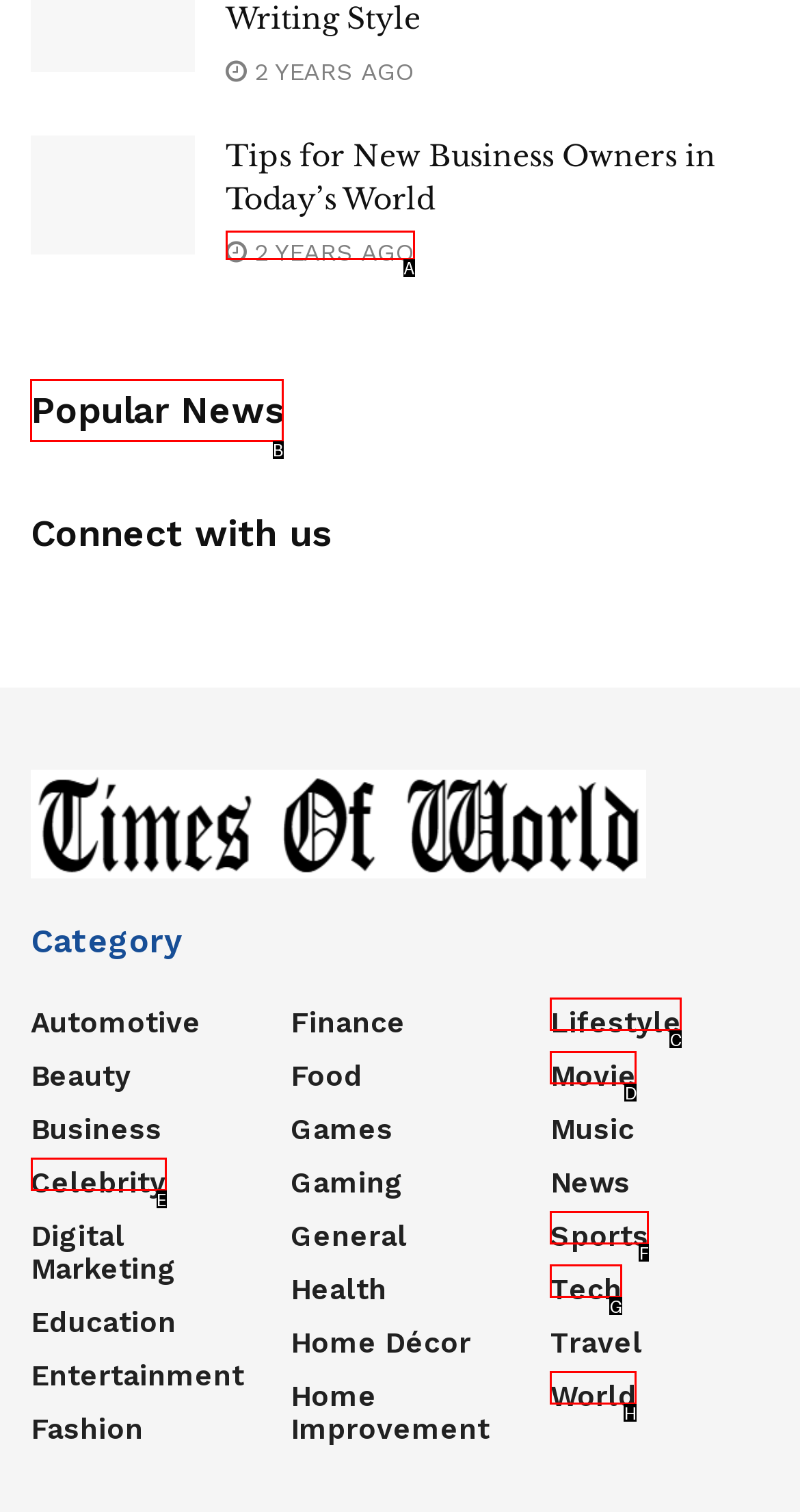From the available options, which lettered element should I click to complete this task: Read 'Popular News'?

B